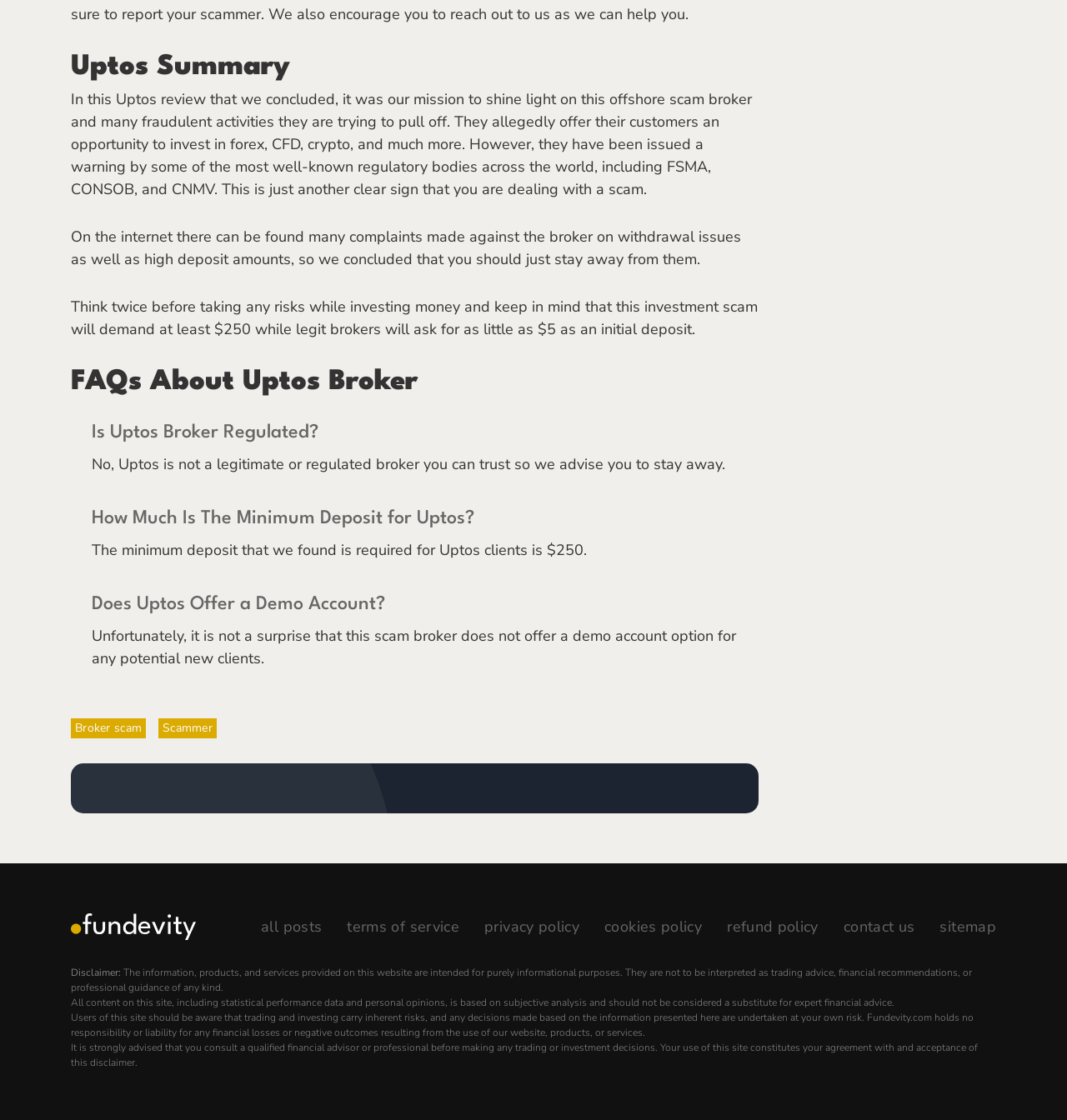Provide a brief response to the question using a single word or phrase: 
What is the purpose of the webpage?

To warn about Uptos scam